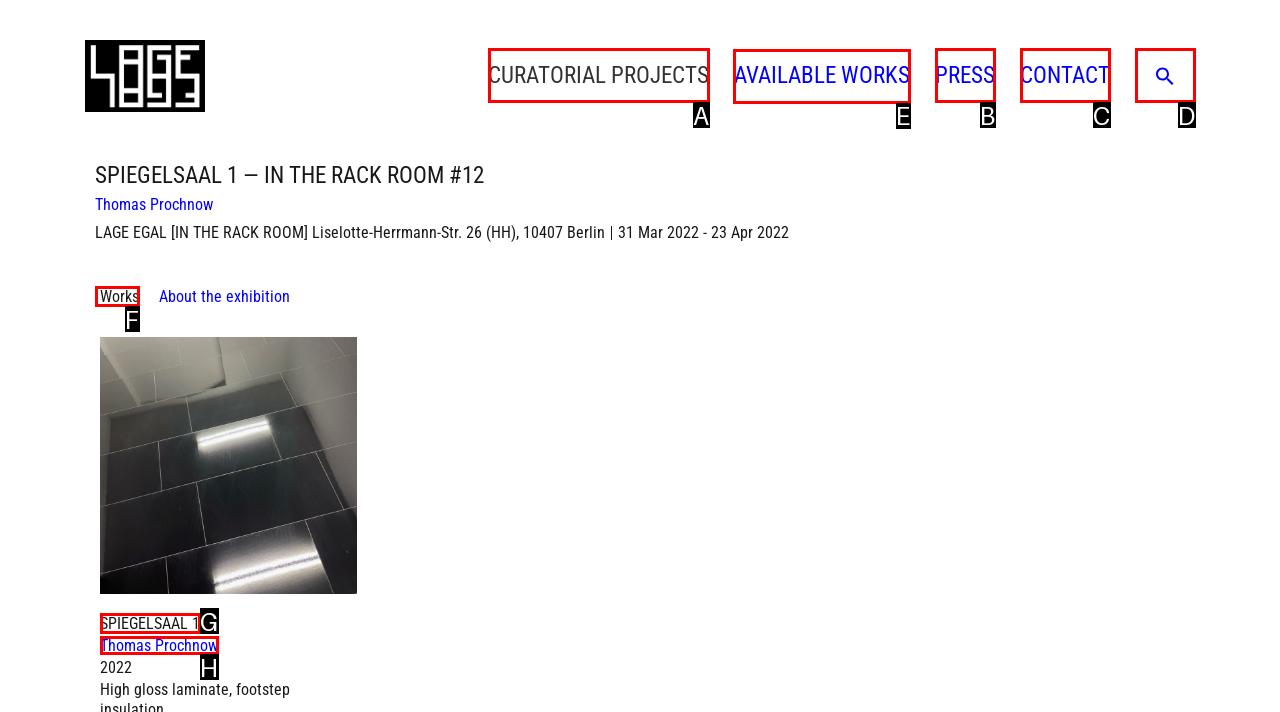Determine which HTML element I should select to execute the task: View 'AVAILABLE WORKS'
Reply with the corresponding option's letter from the given choices directly.

E